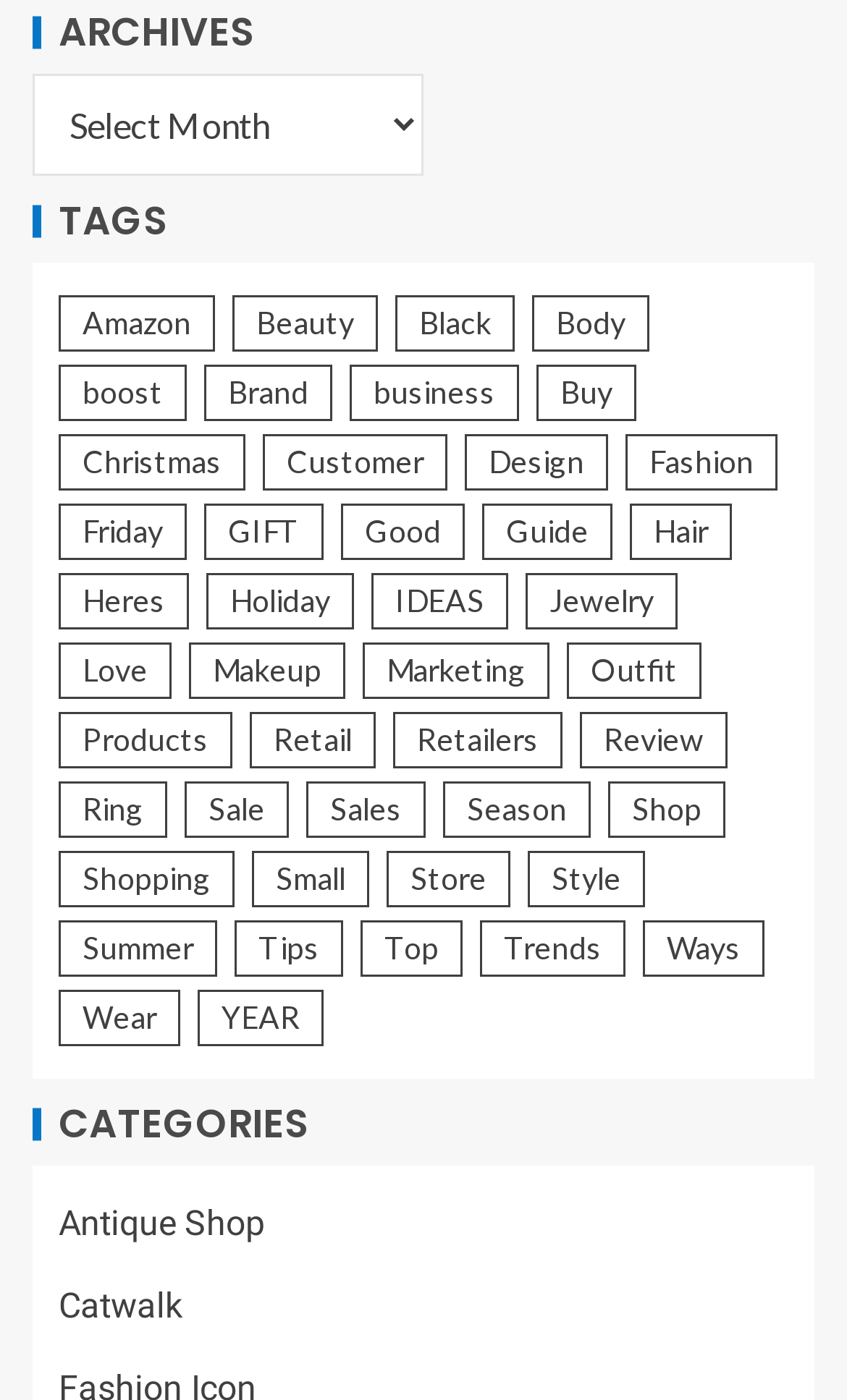Respond to the question below with a single word or phrase:
How many items are under the 'Antique Shop' category?

Not specified